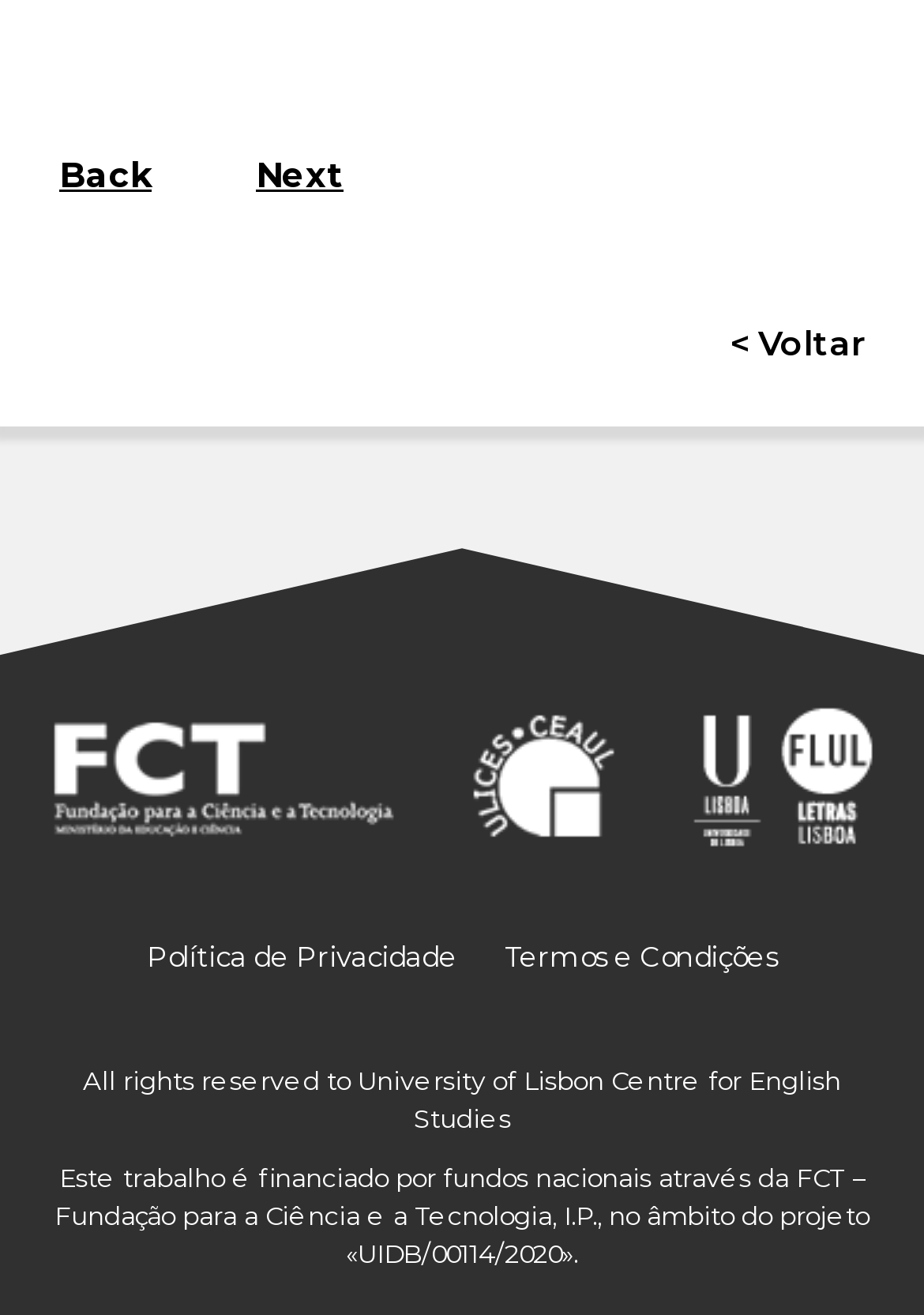Identify the bounding box coordinates of the clickable section necessary to follow the following instruction: "visit FCT website". The coordinates should be presented as four float numbers from 0 to 1, i.e., [left, top, right, bottom].

[0.034, 0.529, 0.445, 0.656]